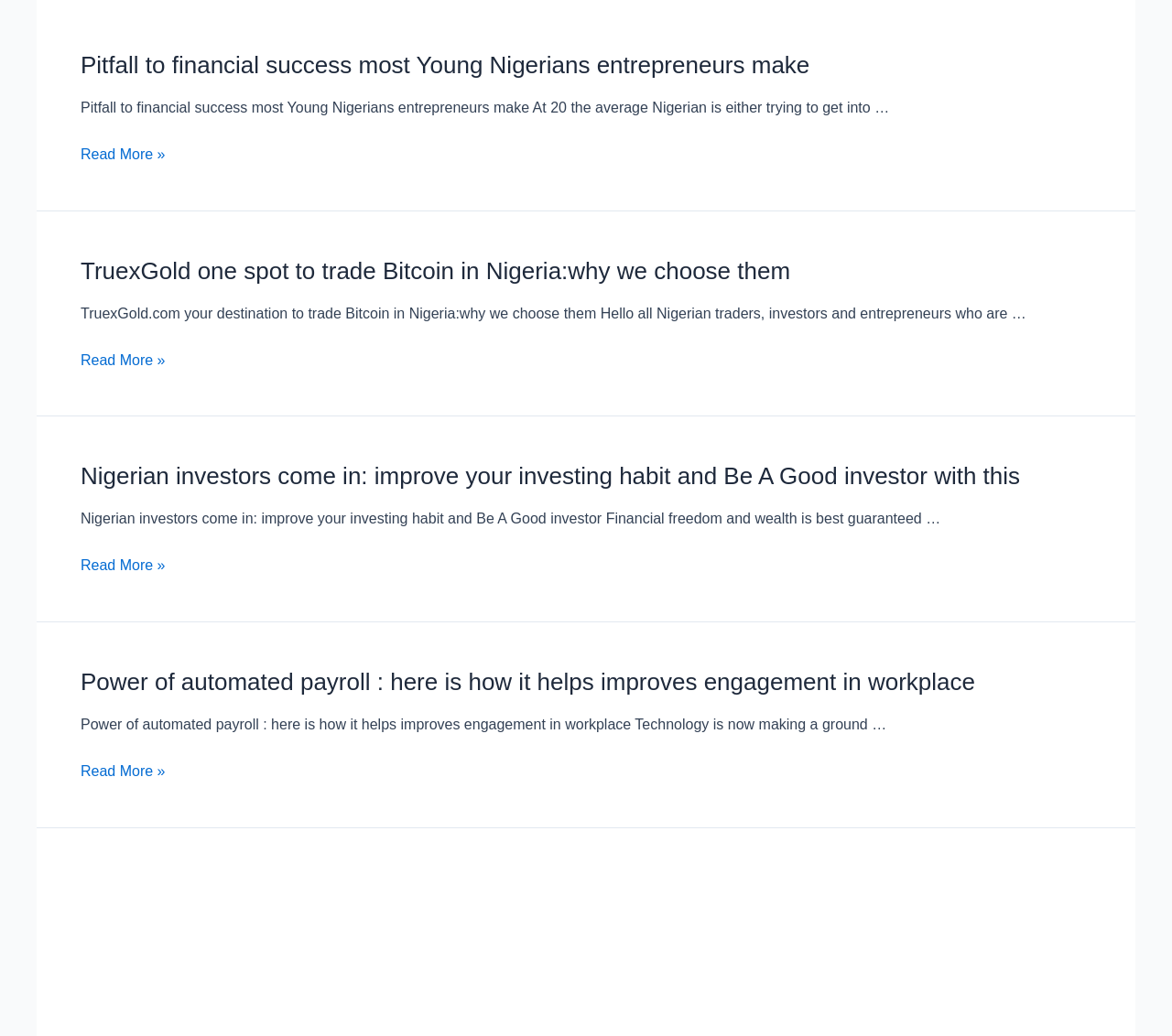Could you locate the bounding box coordinates for the section that should be clicked to accomplish this task: "Improve investing habits with this guide".

[0.069, 0.447, 0.87, 0.473]